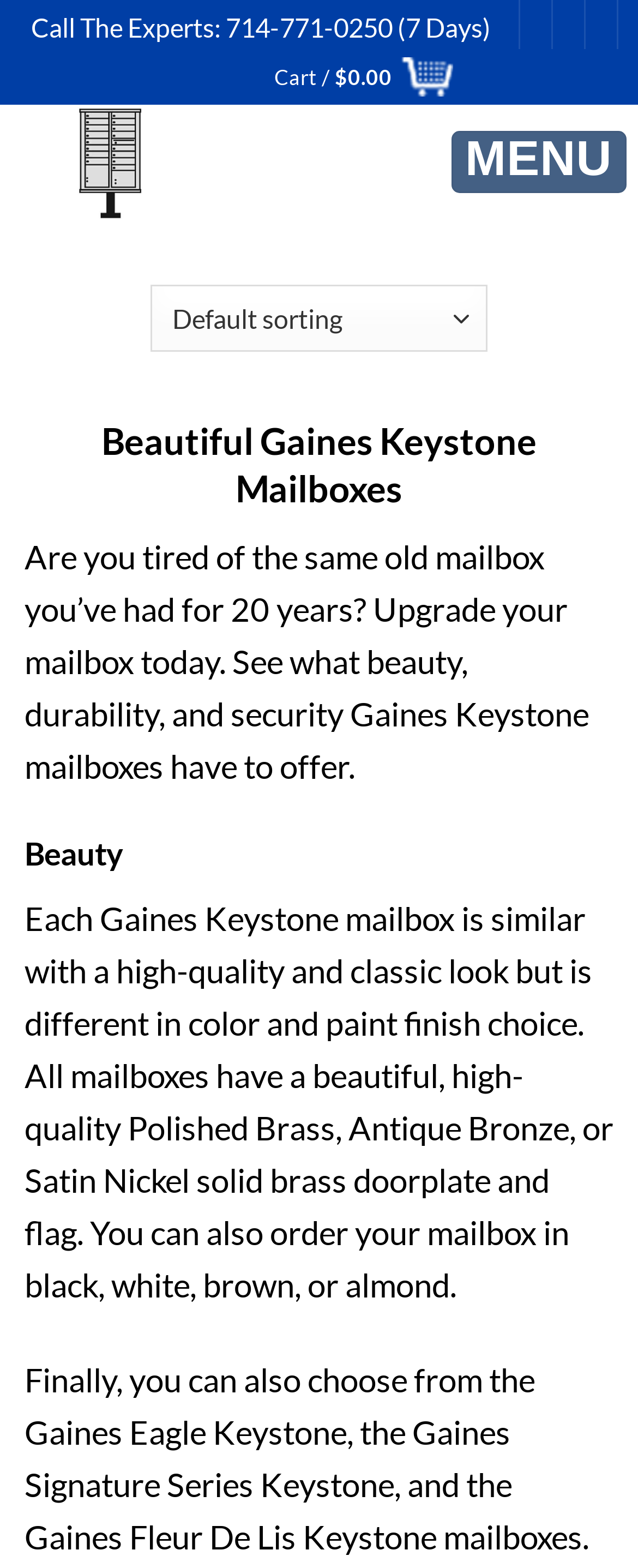What is the current total in the cart?
From the image, provide a succinct answer in one word or a short phrase.

$0.00